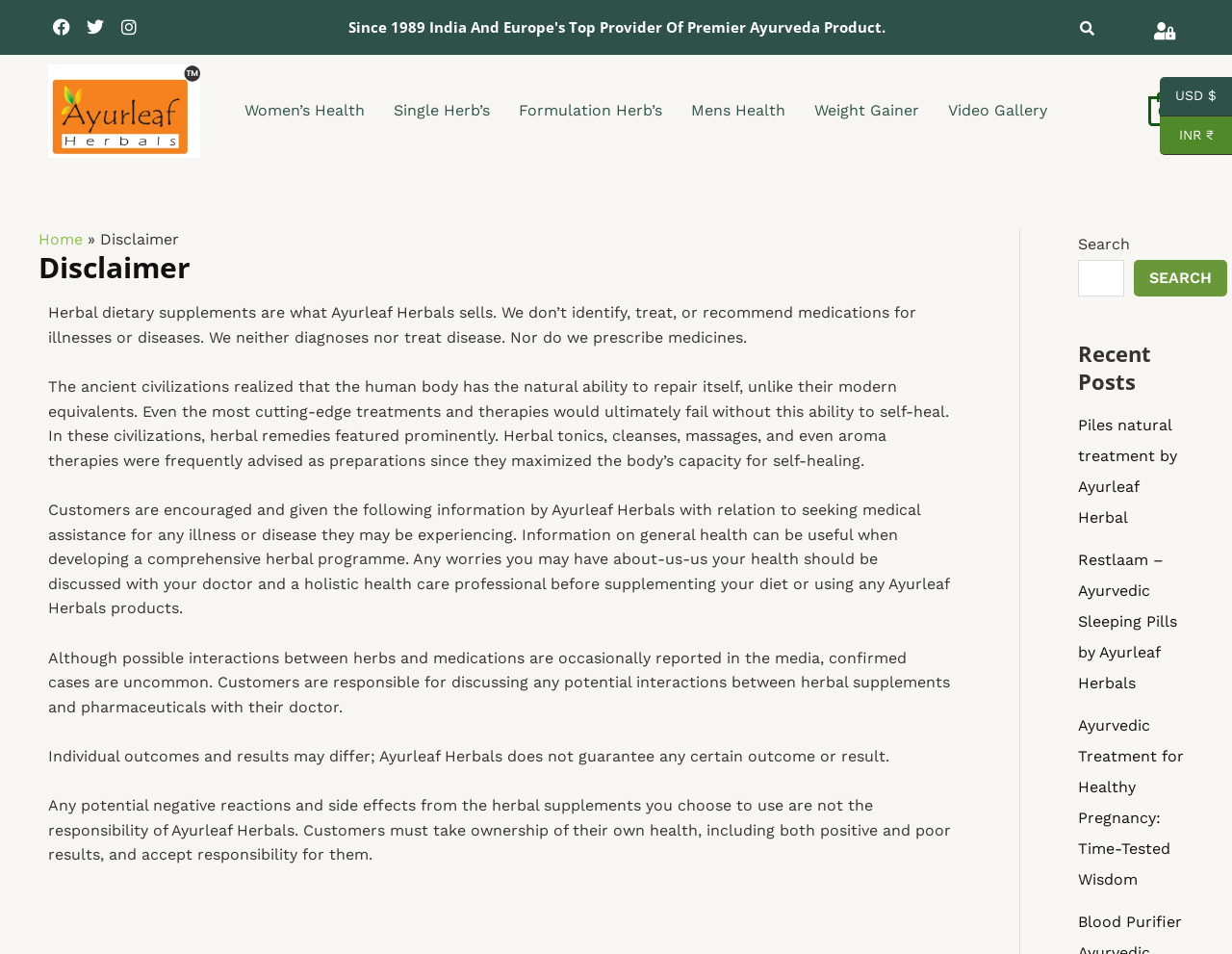Please find the bounding box coordinates of the element that needs to be clicked to perform the following instruction: "Check recent posts". The bounding box coordinates should be four float numbers between 0 and 1, represented as [left, top, right, bottom].

[0.875, 0.356, 0.968, 0.414]